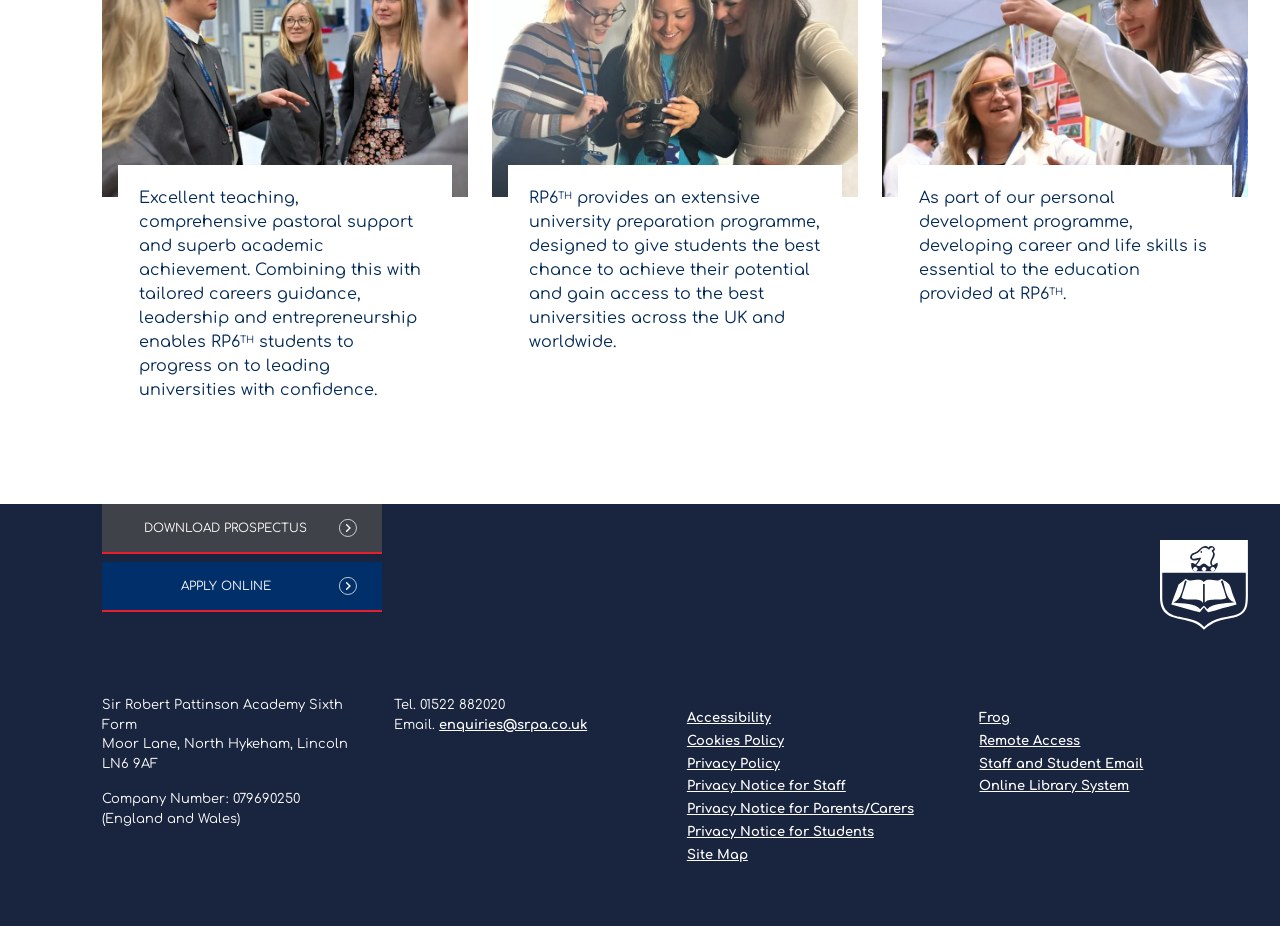What is the company number of the academy?
Please look at the screenshot and answer using one word or phrase.

079690250